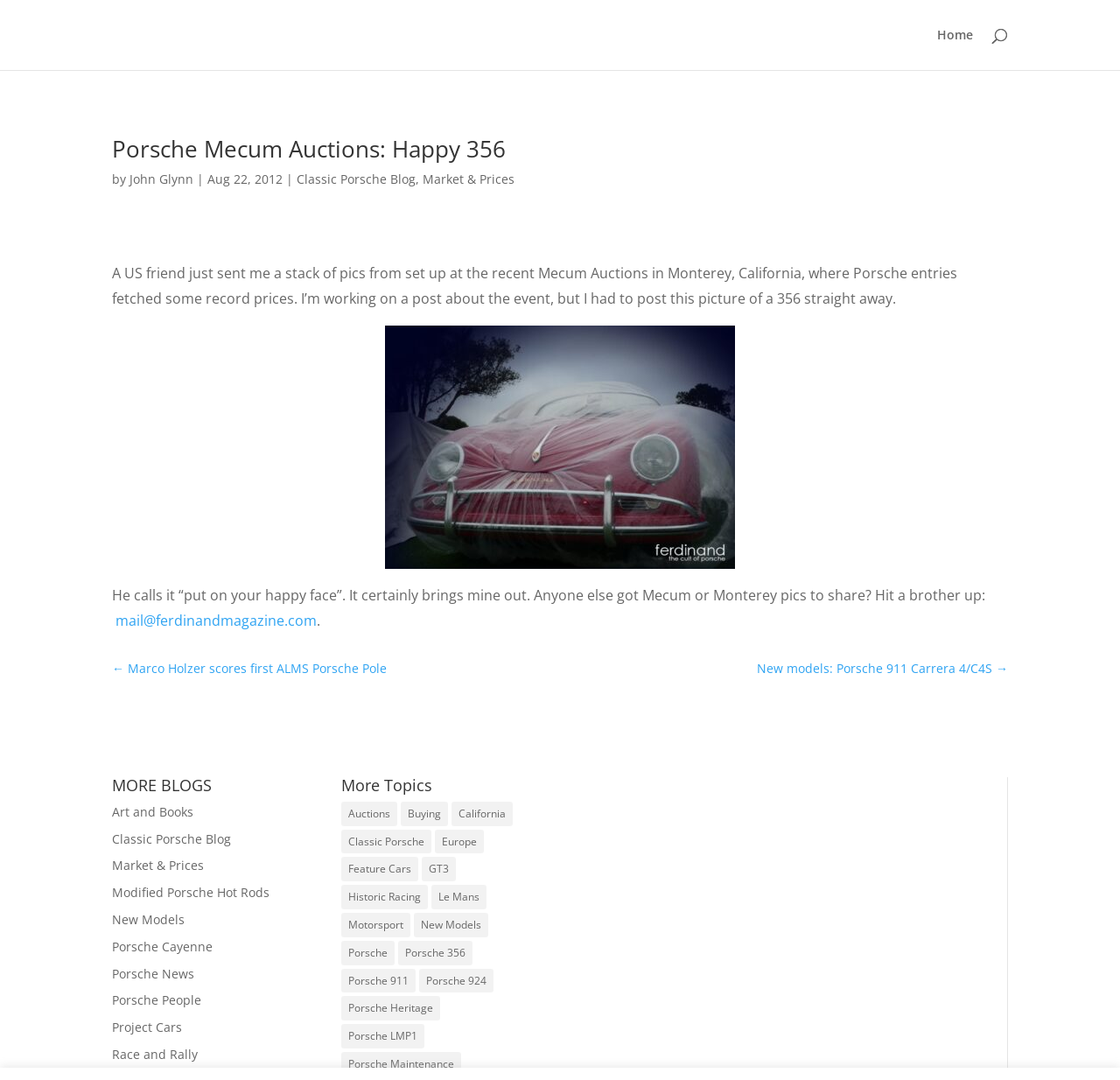Create an in-depth description of the webpage, covering main sections.

This webpage appears to be a blog post about Porsche Mecum Auctions. At the top, there is a navigation menu with links to "Home" and a search bar. Below the navigation menu, there is a heading that reads "Porsche Mecum Auctions: Happy 356 - Ferdinand" followed by the author's name "John Glynn" and the date "Aug 22, 2012". 

To the right of the heading, there are links to "Classic Porsche Blog", "Market & Prices", and other related topics. Below the heading, there is a paragraph of text that describes a recent Mecum Auctions event in Monterey, California, where Porsche entries fetched record prices. The text also mentions that the author is working on a post about the event and shares a picture of a 356.

Below the paragraph, there is an image of a 356, which is described as "put on your happy face". The image is centered on the page, taking up about half of the width. To the right of the image, there is a link to email the author. Below the image, there is another paragraph of text that asks readers if they have any Mecum or Monterey pics to share.

At the bottom of the page, there are links to other blog posts, including "Marco Holzer scores first ALMS Porsche Pole" and "New models: Porsche 911 Carrera 4/C4S". There is also a section titled "MORE BLOGS" with links to various categories such as "Art and Books", "Classic Porsche Blog", and "Market & Prices". 

To the right of the "MORE BLOGS" section, there is another section titled "More Topics" with links to various topics related to Porsche, including "Auctions", "Buying", "California", and "Classic Porsche". Each topic has a number of items associated with it, ranging from 15 to 686.